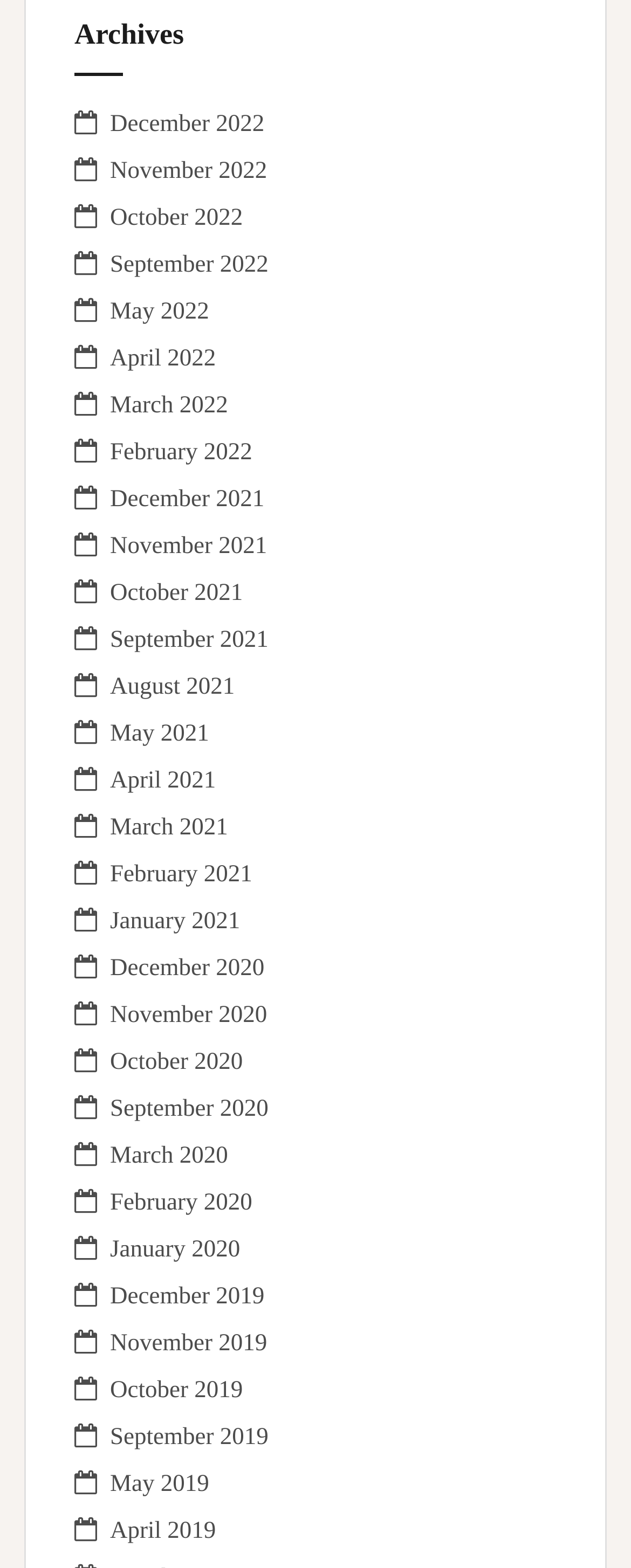Find the bounding box coordinates of the clickable element required to execute the following instruction: "Explore March 2020 archives". Provide the coordinates as four float numbers between 0 and 1, i.e., [left, top, right, bottom].

[0.174, 0.729, 0.361, 0.745]